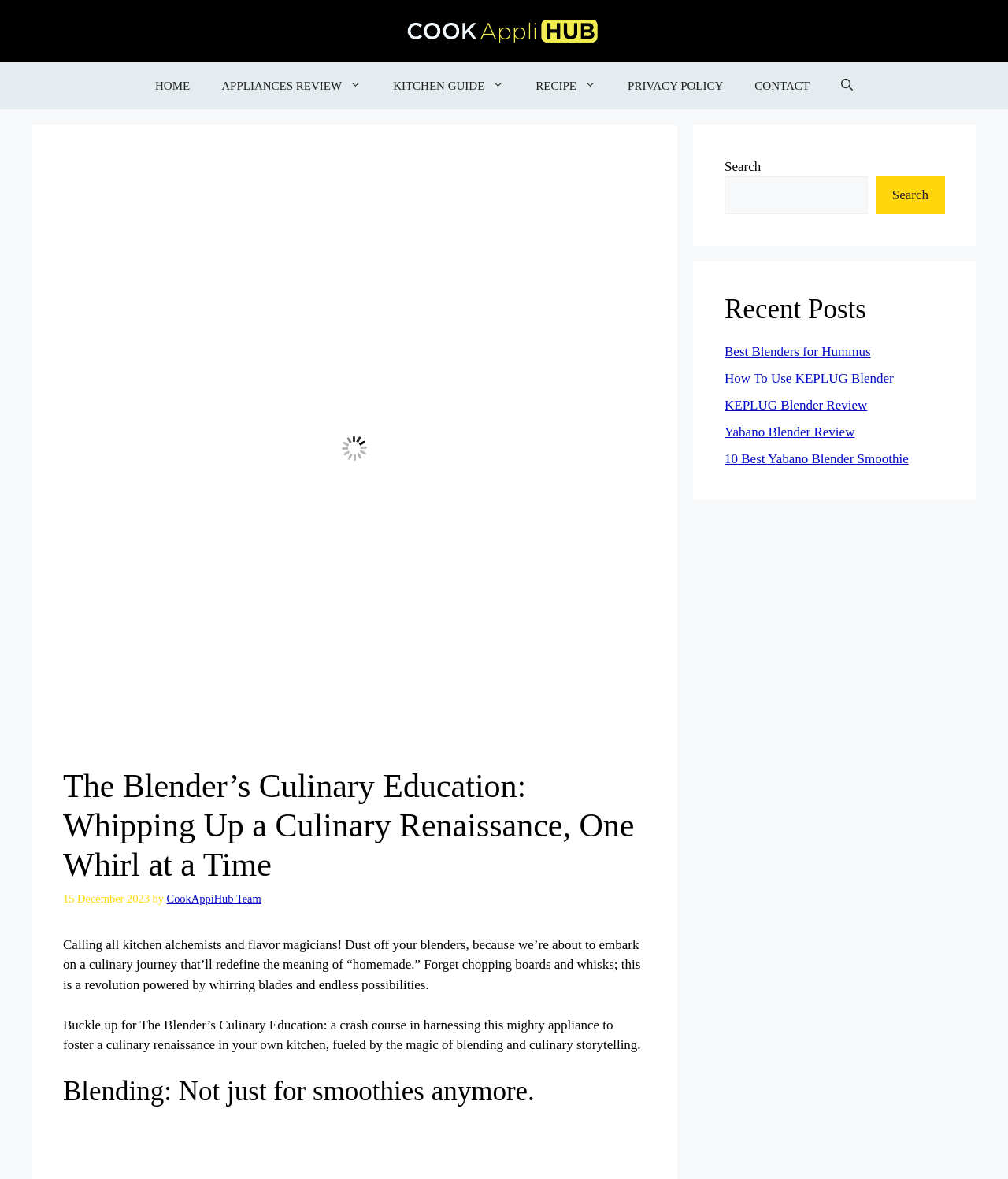What type of content is listed under 'Recent Posts'?
Look at the image and provide a detailed response to the question.

I determined the answer by looking at the links listed under 'Recent Posts', which have titles such as 'Best Blenders for Hummus', 'How To Use KEPLUG Blender', and 'Yabano Blender Review', indicating that they are all related to blenders.